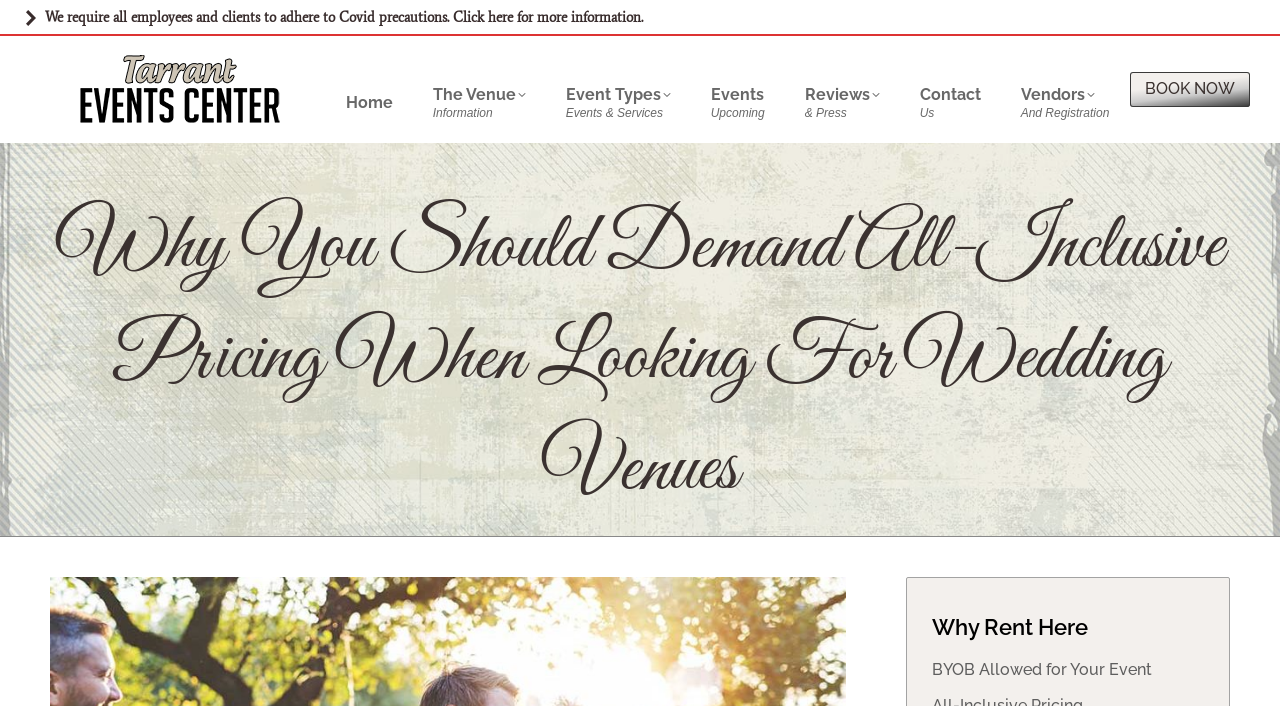Please specify the bounding box coordinates of the element that should be clicked to execute the given instruction: 'Click on Covid precautions link'. Ensure the coordinates are four float numbers between 0 and 1, expressed as [left, top, right, bottom].

[0.016, 0.011, 0.502, 0.04]